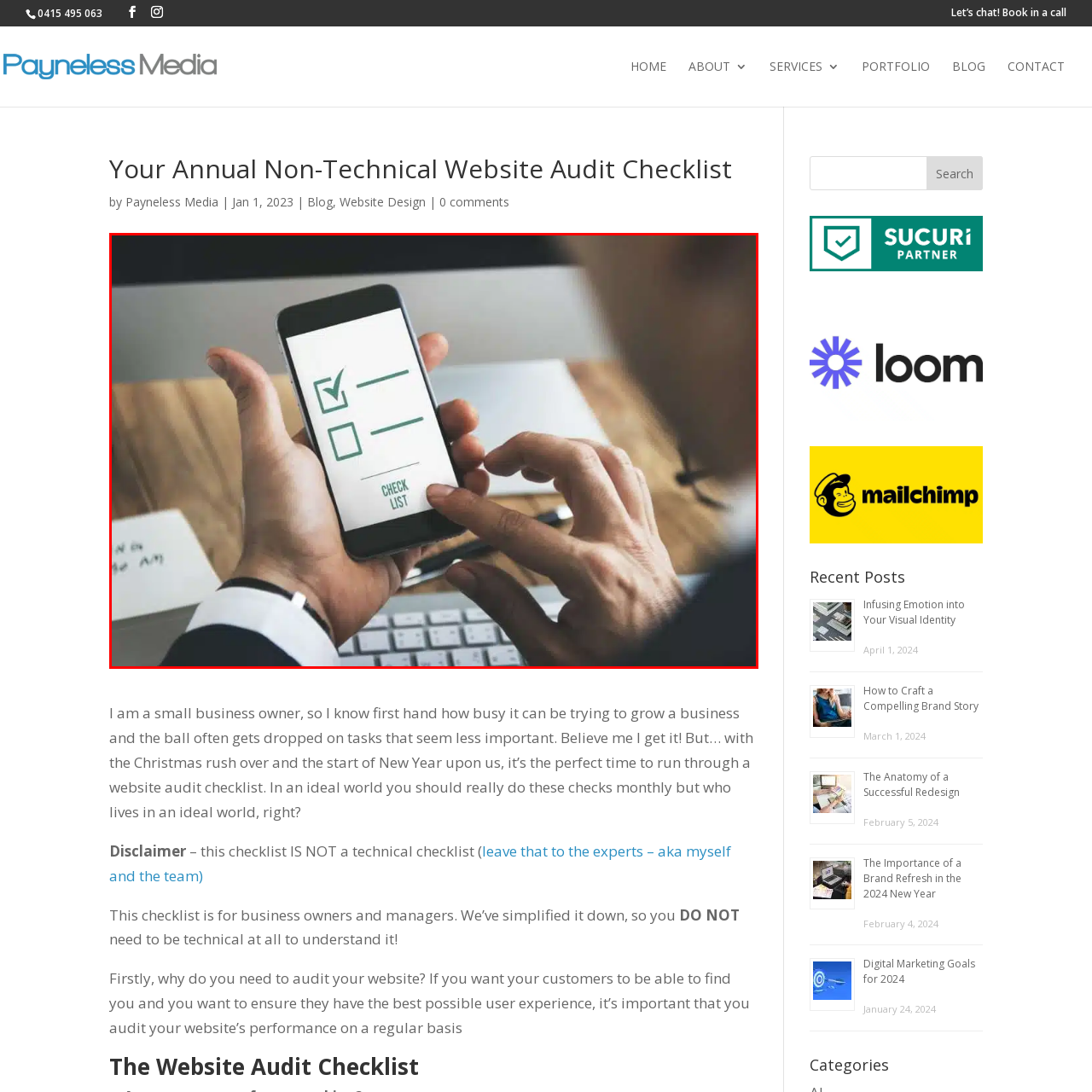Generate a detailed description of the image highlighted within the red border.

The image depicts a close-up of a person's hand holding a smartphone that displays a checklist interface. The screen features a completed checkbox and an empty box below it, accompanied by a "CHECK LIST" button at the bottom. This scene conveys the concept of organization and task management, as the individual appears to be engaged in assessing or completing tasks on their mobile device. In the background, a wooden desk is visible with a keyboard and a notepad, further emphasizing a workspace atmosphere. This visual encapsulates the practical nature of a non-technical website audit checklist, highlighting the modern approach to managing business tasks efficiently.